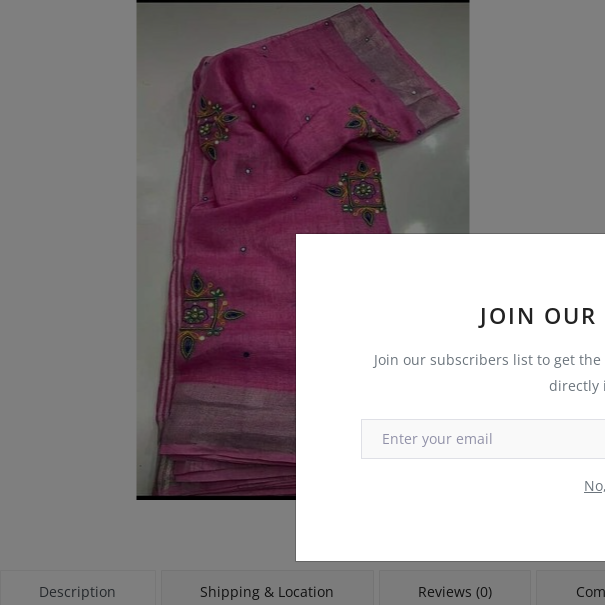What is the length of the saree?
Please give a detailed and thorough answer to the question, covering all relevant points.

The caption specifies that the saree 'measures 6.5 meters in length', providing the exact length of the saree.